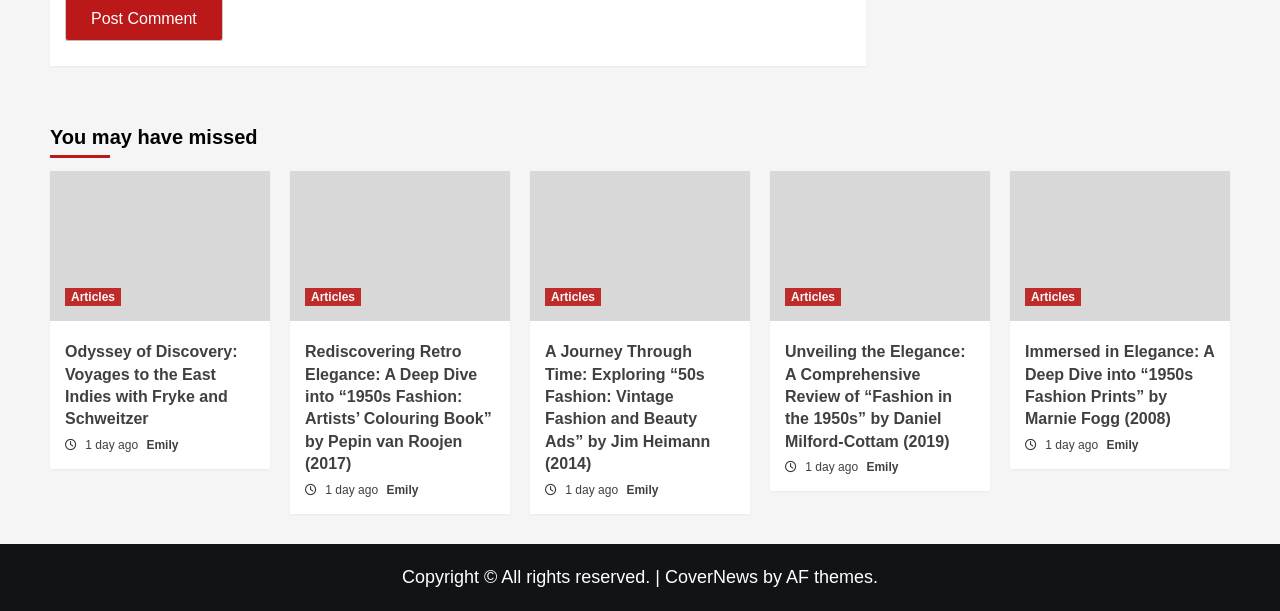Determine the bounding box coordinates for the clickable element required to fulfill the instruction: "Go to 'CoverNews'". Provide the coordinates as four float numbers between 0 and 1, i.e., [left, top, right, bottom].

[0.52, 0.927, 0.592, 0.96]